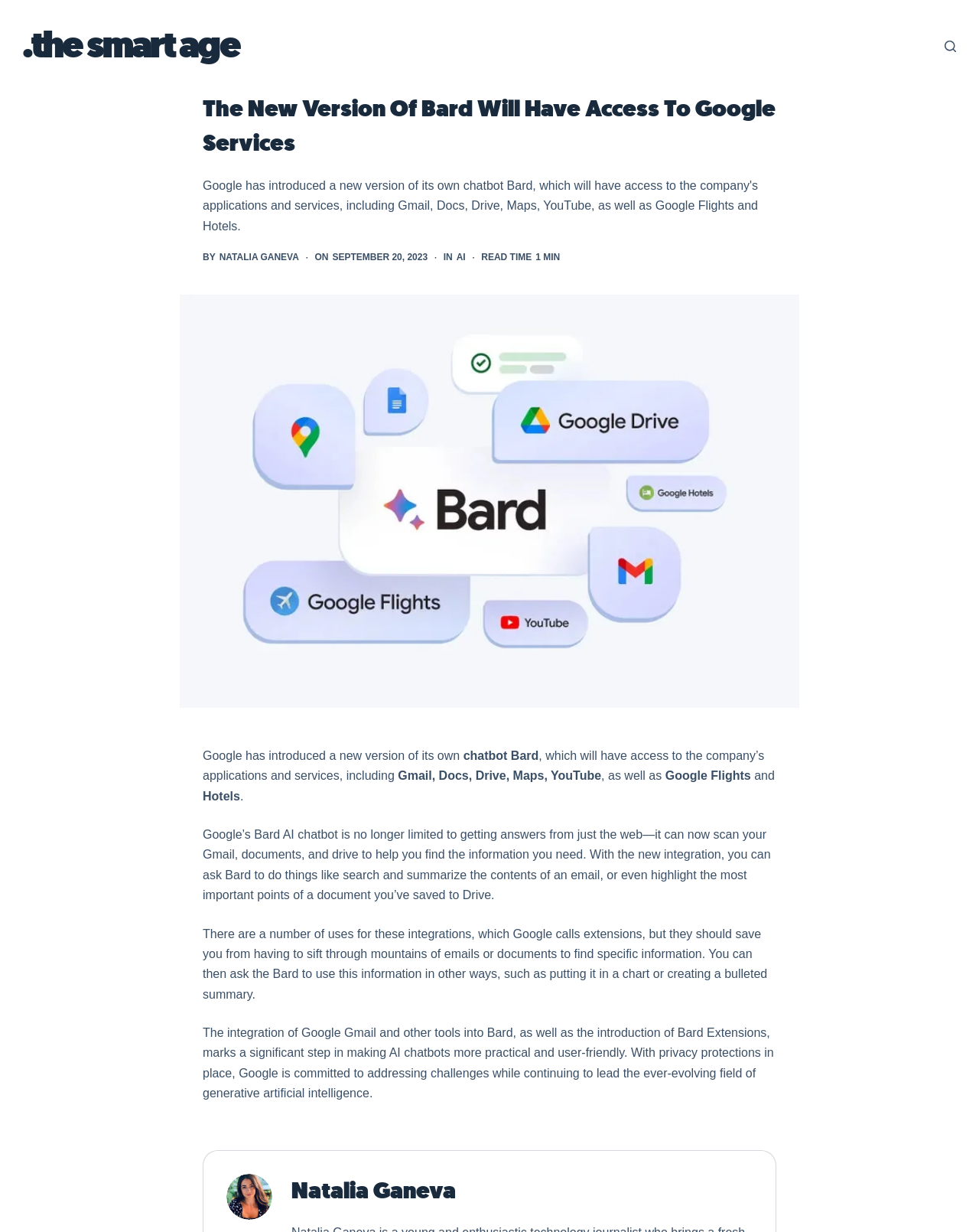Show the bounding box coordinates for the HTML element described as: "Natalia Ganeva".

[0.224, 0.204, 0.305, 0.213]